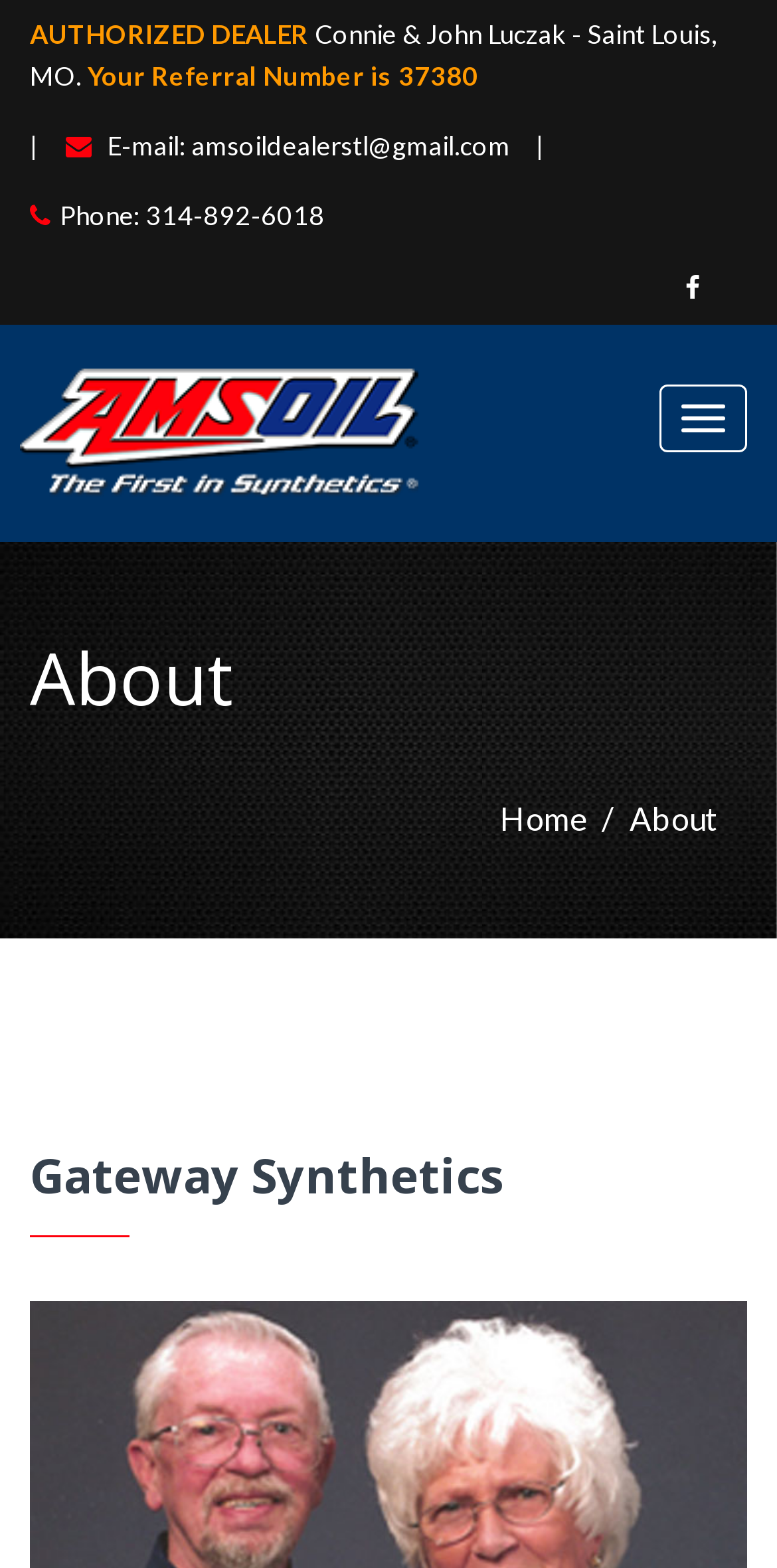Produce an extensive caption that describes everything on the webpage.

The webpage is about Gateway Synthetics, an AMSOIL distributor in St. Louis, and features Connie and John Luczak as the authorized dealers. At the top, there is a prominent display of the text "AUTHORIZED DEALER" and the names "Connie & John Luczak - Saint Louis, MO." 

Below this, there is a section with contact information, including a referral number, email address, and phone number. The email address is a clickable link, and the phone number is displayed in a clear format. 

To the right of the contact information, there is a small icon, represented by a Unicode character, which may be a social media link or a way to share the page. 

Above the contact information, there is a navigation button labeled "Toggle navigation" and an AMSOIL logo, which is also a clickable link. The logo is displayed as an image. 

The main content of the page is divided into sections, with headings "About" and "Gateway Synthetics" that span the width of the page. The "About" section is located above the "Gateway Synthetics" section. There is also a link to the "Home" page located in the middle of the page.